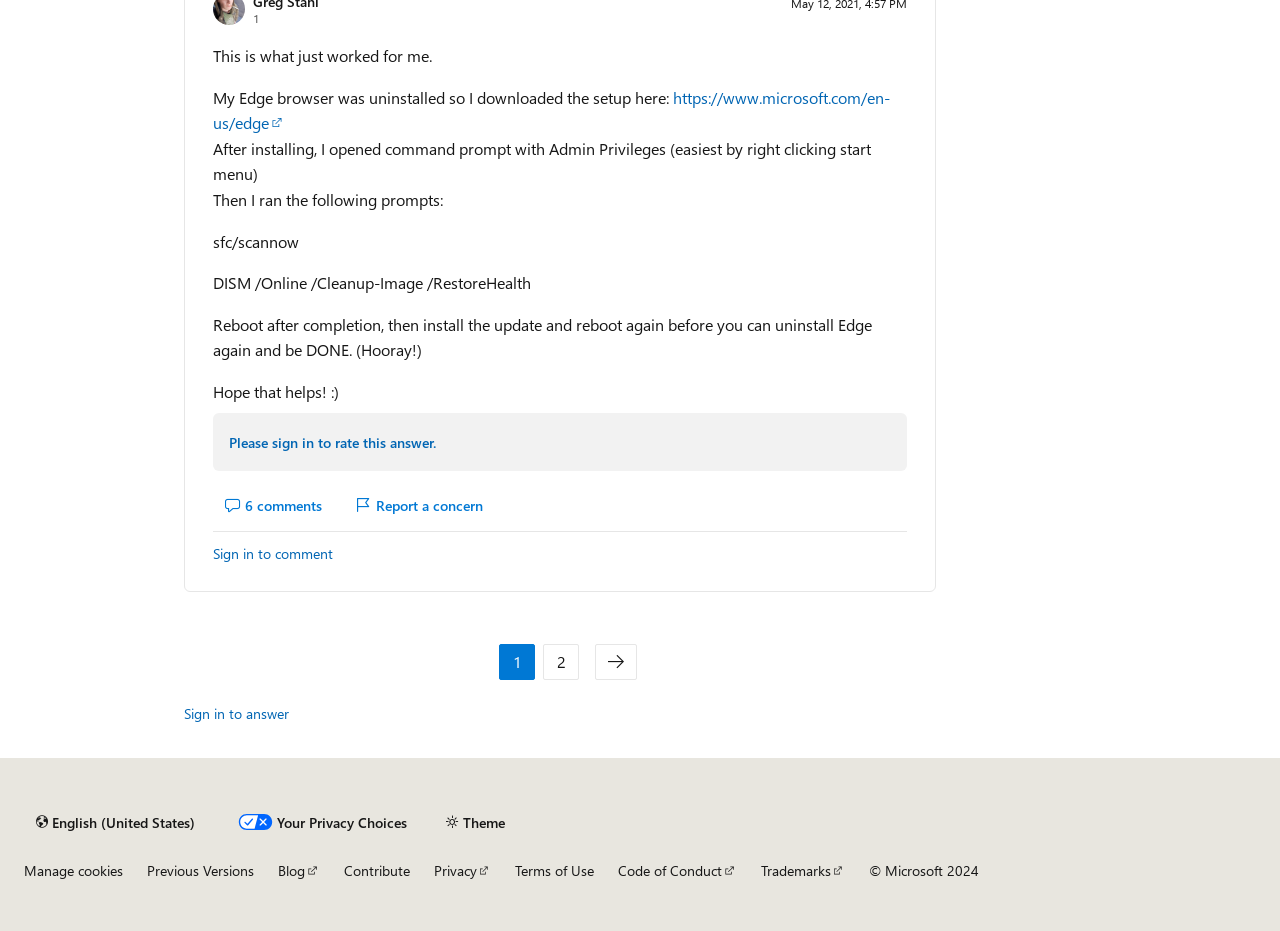Pinpoint the bounding box coordinates of the area that should be clicked to complete the following instruction: "Sign in to answer". The coordinates must be given as four float numbers between 0 and 1, i.e., [left, top, right, bottom].

[0.144, 0.753, 0.226, 0.78]